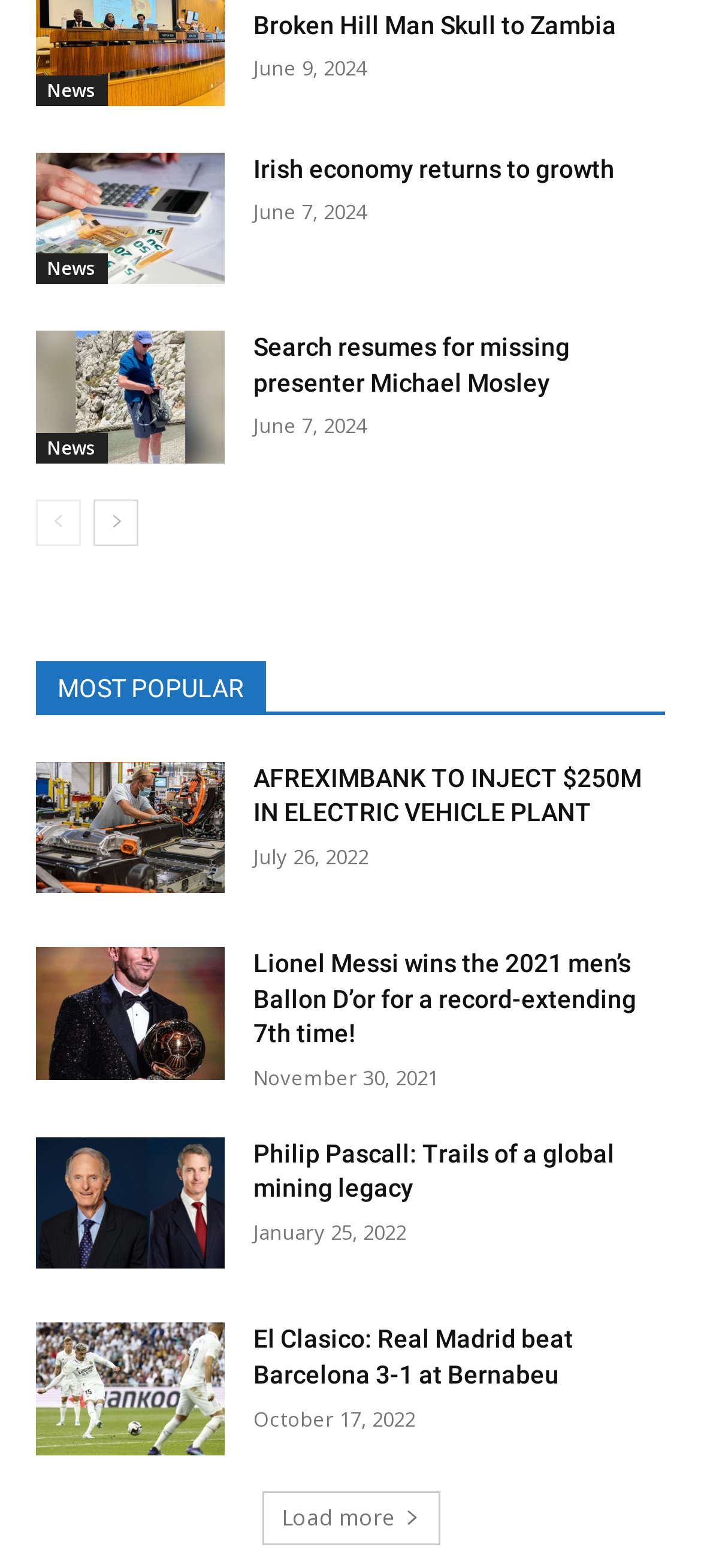Could you highlight the region that needs to be clicked to execute the instruction: "Read the article about Irish economy returns to growth"?

[0.362, 0.097, 0.949, 0.119]